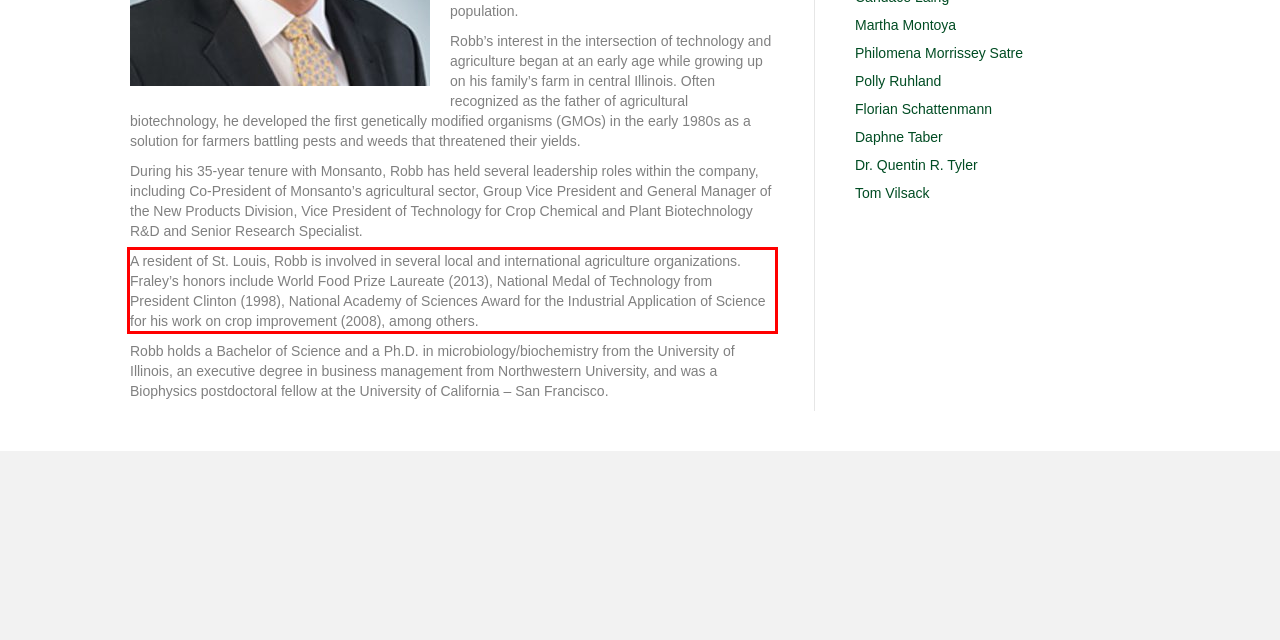You have a webpage screenshot with a red rectangle surrounding a UI element. Extract the text content from within this red bounding box.

A resident of St. Louis, Robb is involved in several local and international agriculture organizations. Fraley’s honors include World Food Prize Laureate (2013), National Medal of Technology from President Clinton (1998), National Academy of Sciences Award for the Industrial Application of Science for his work on crop improvement (2008), among others.